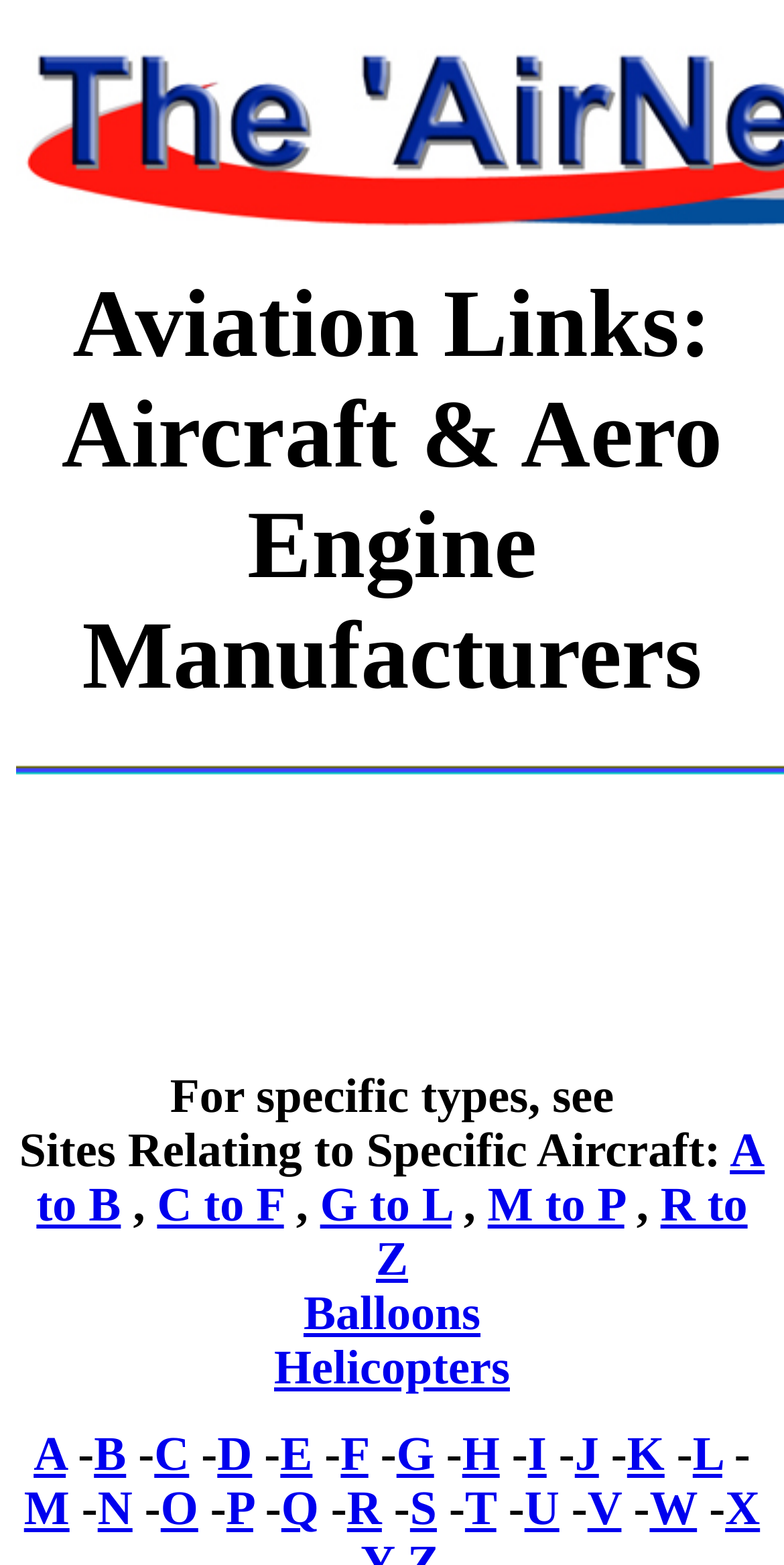What is the last type of aircraft listed alphabetically?
Provide a short answer using one word or a brief phrase based on the image.

X